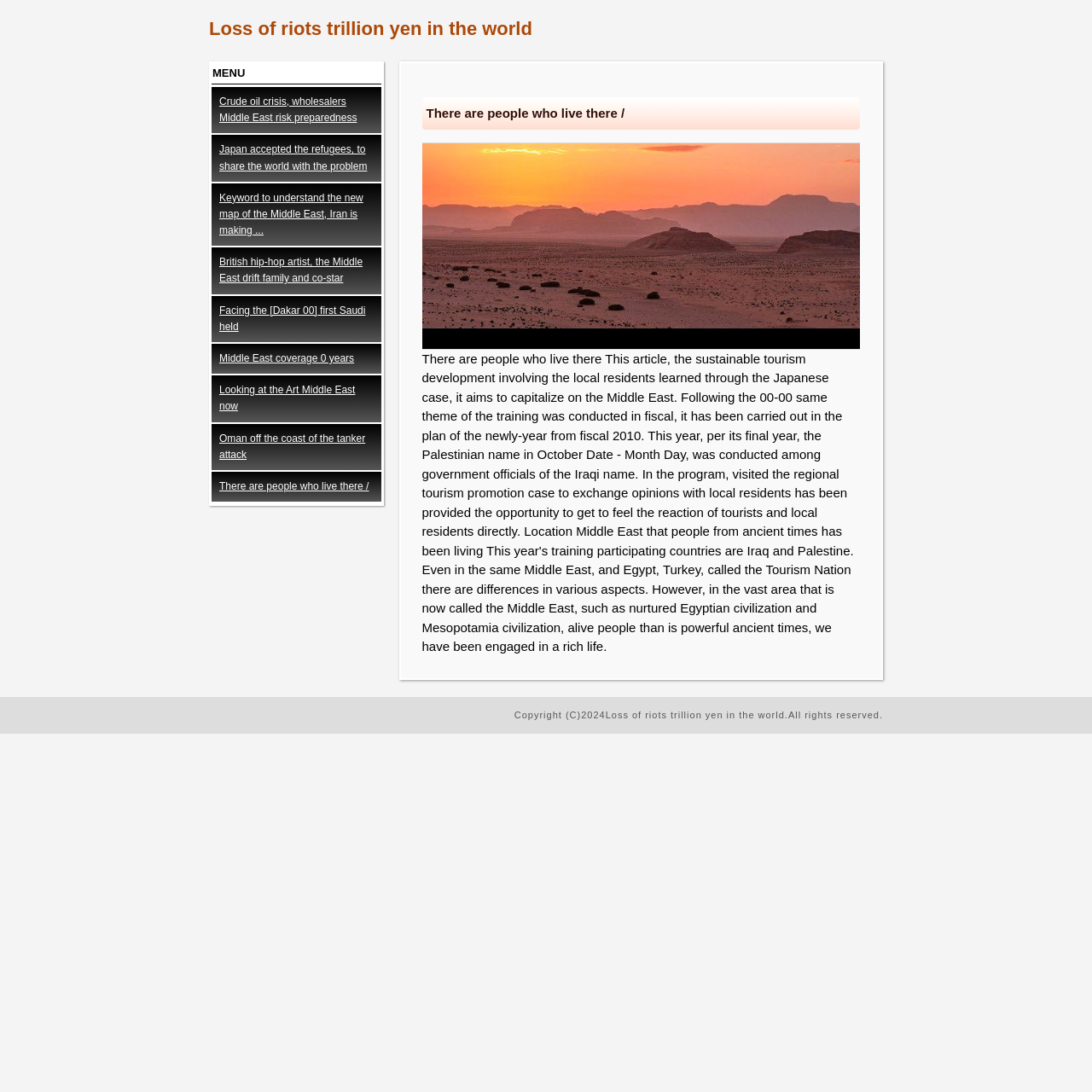Determine the bounding box coordinates for the area that should be clicked to carry out the following instruction: "Read about the Middle East coverage 0 years".

[0.198, 0.32, 0.345, 0.338]